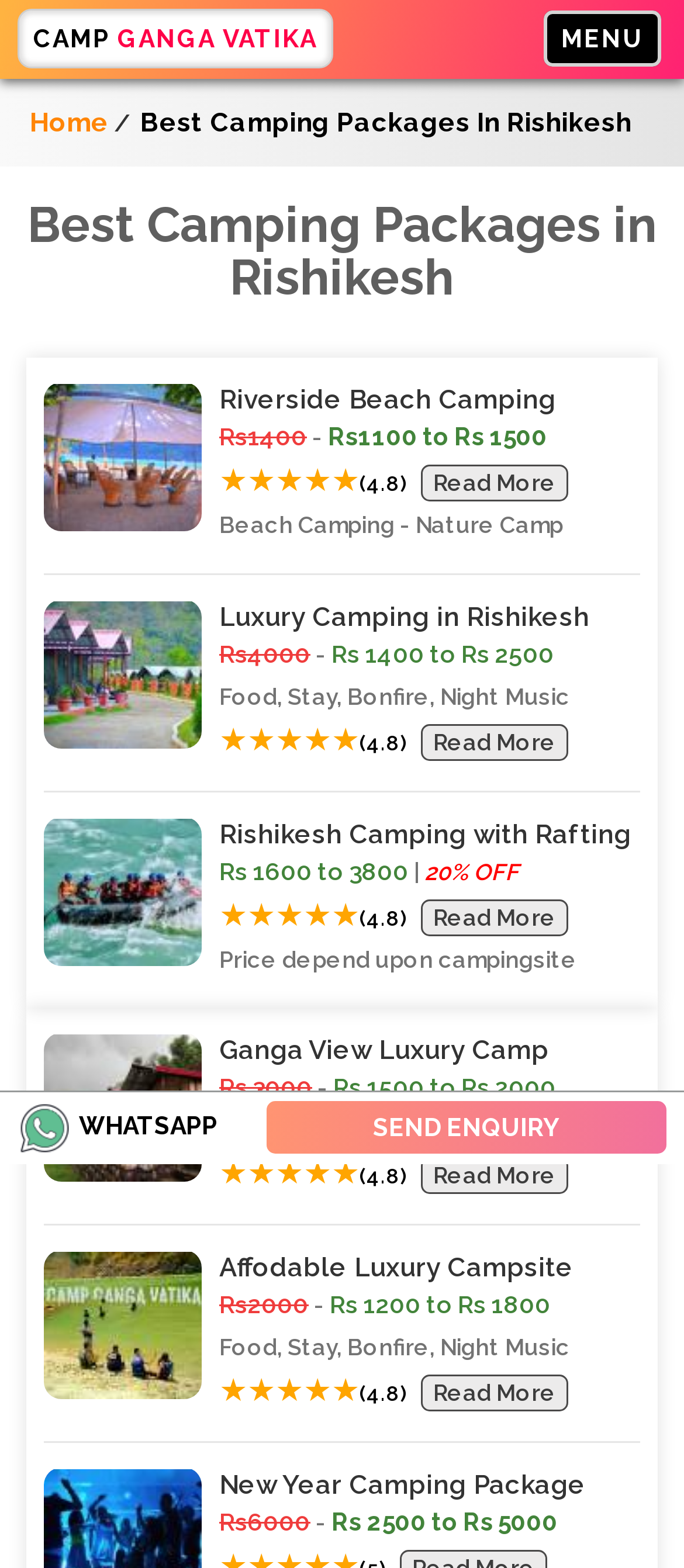What is the price range of the Riverside Beach Camping package?
Please provide a comprehensive answer based on the visual information in the image.

I looked at the text next to the 'Riverside Beach Camping' link and found the price range mentioned as 'Rs1100 to Rs 1500'.